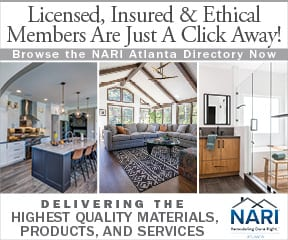Answer the question briefly using a single word or phrase: 
What is emphasized at the bottom of the image?

Commitment to quality